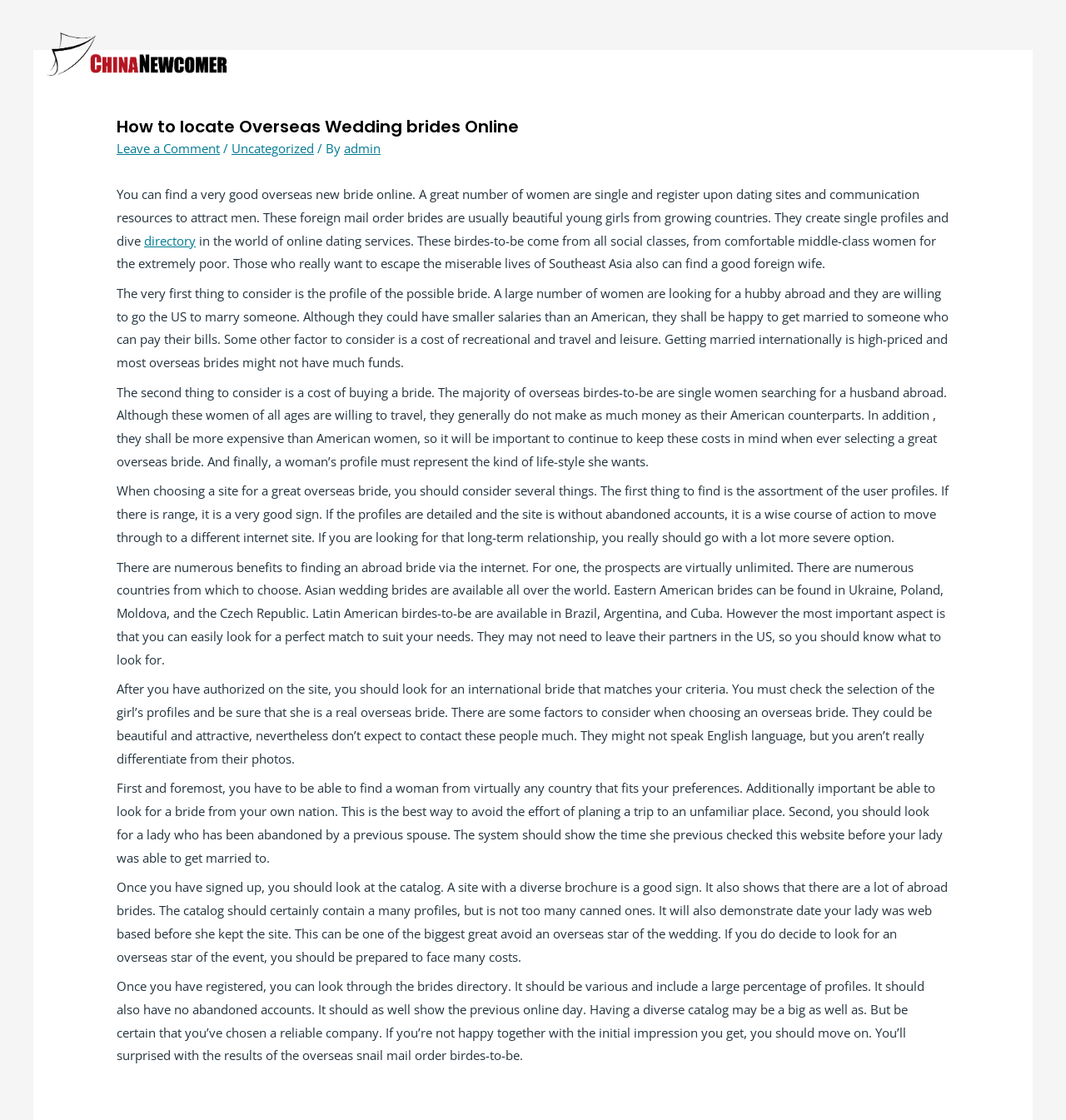Can you find the bounding box coordinates for the element that needs to be clicked to execute this instruction: "Click on the 'Home' link"? The coordinates should be given as four float numbers between 0 and 1, i.e., [left, top, right, bottom].

[0.58, 0.041, 0.637, 0.061]